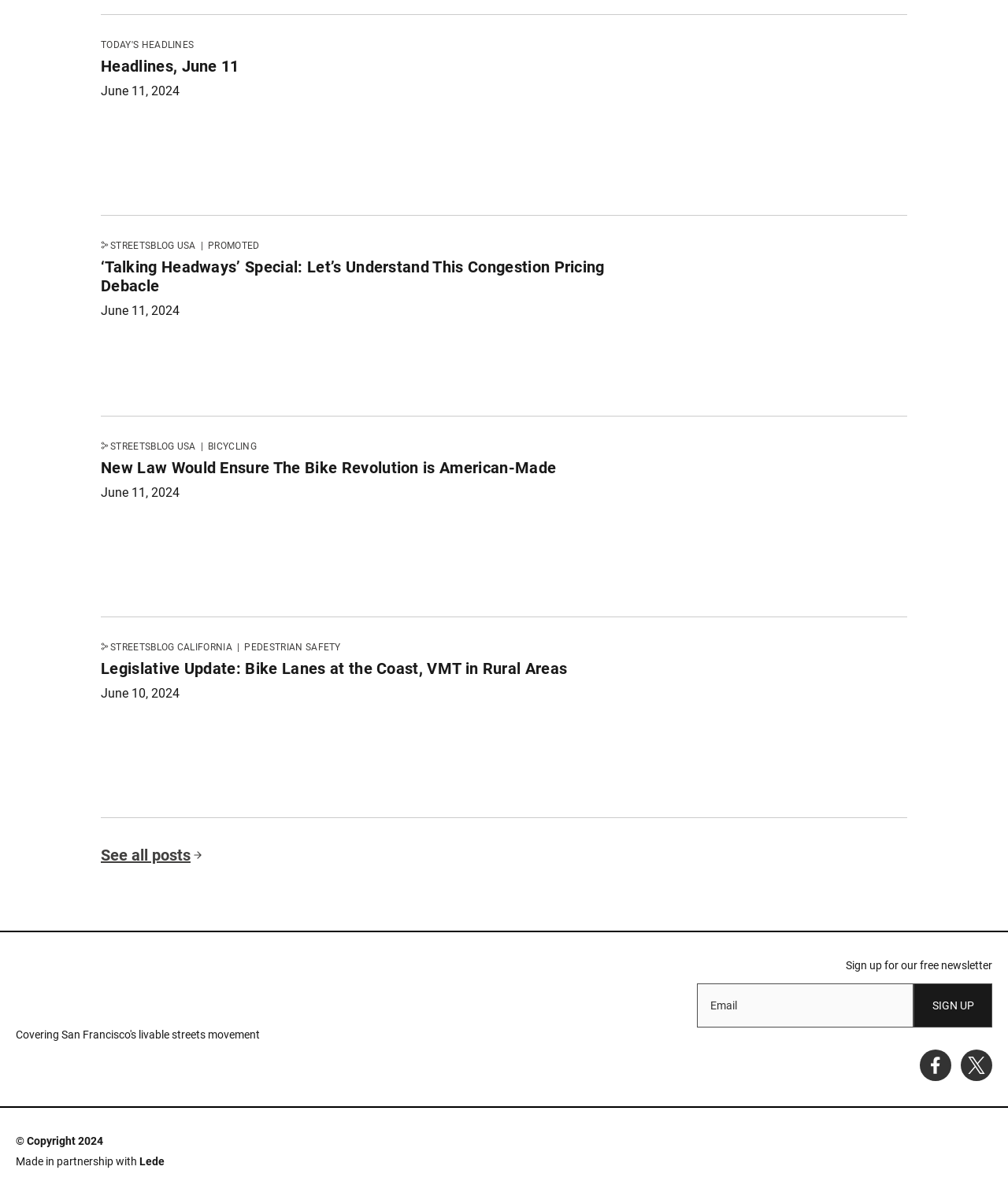Based on the image, please elaborate on the answer to the following question:
What is the copyright year?

The copyright information is mentioned at the bottom of the page as '© Copyright 2024', indicating that the copyright year is 2024.